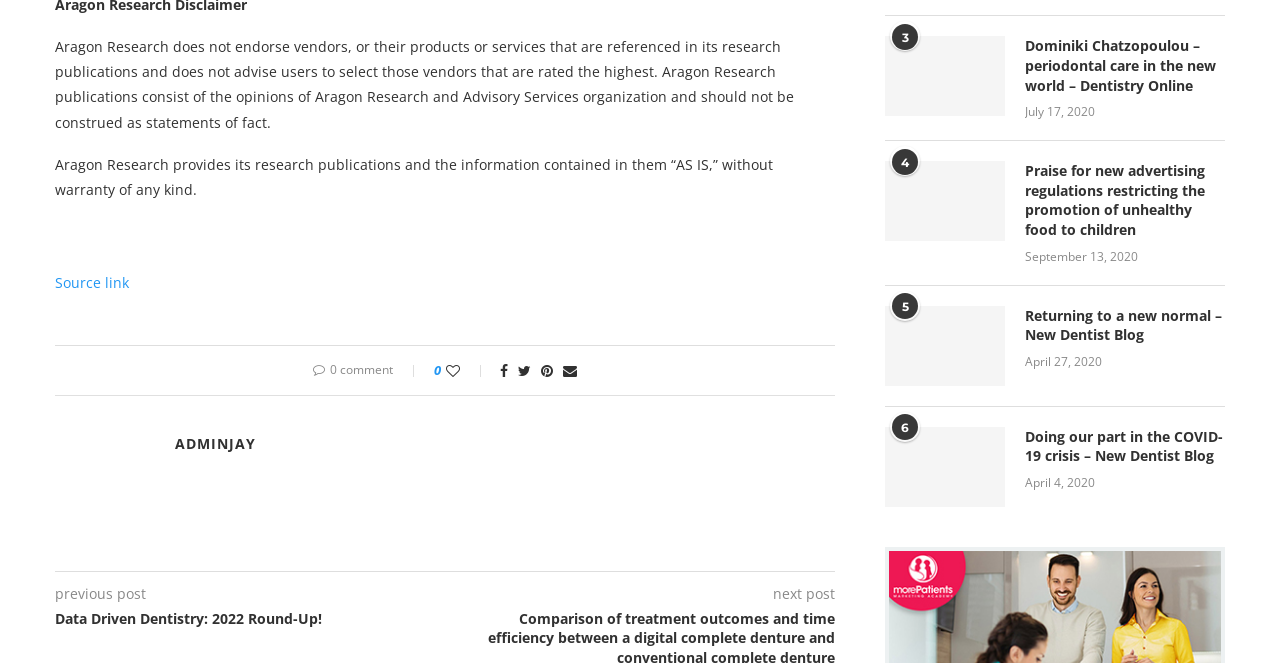What is the disclaimer about Aragon Research?
Based on the image, answer the question in a detailed manner.

The disclaimer is stated in the first two StaticText elements, which mention that Aragon Research does not endorse vendors or their products/services and provides research publications 'AS IS' without warranty of any kind.